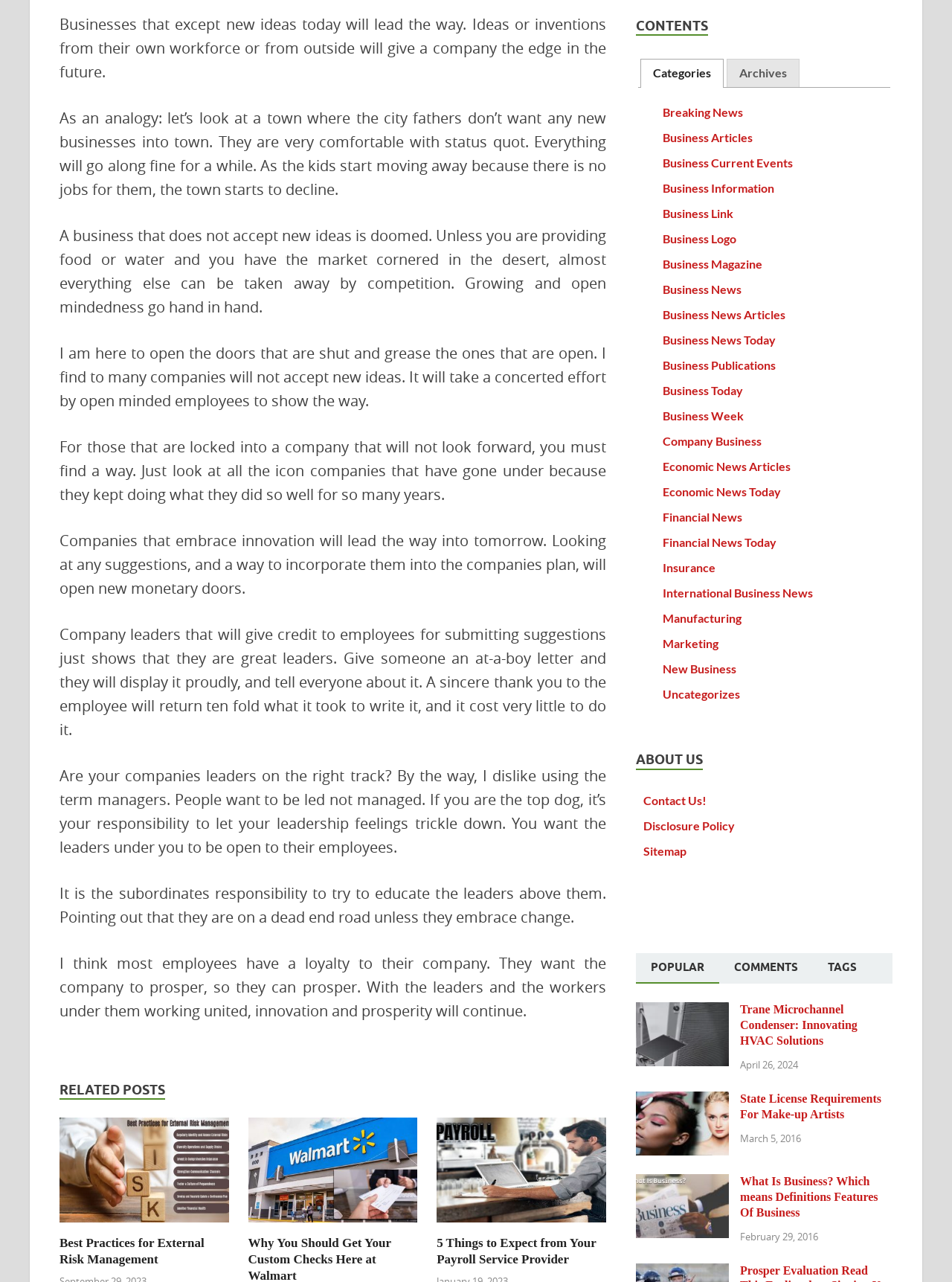How many tabs are in the popular/comments/tags section?
From the image, respond using a single word or phrase.

3